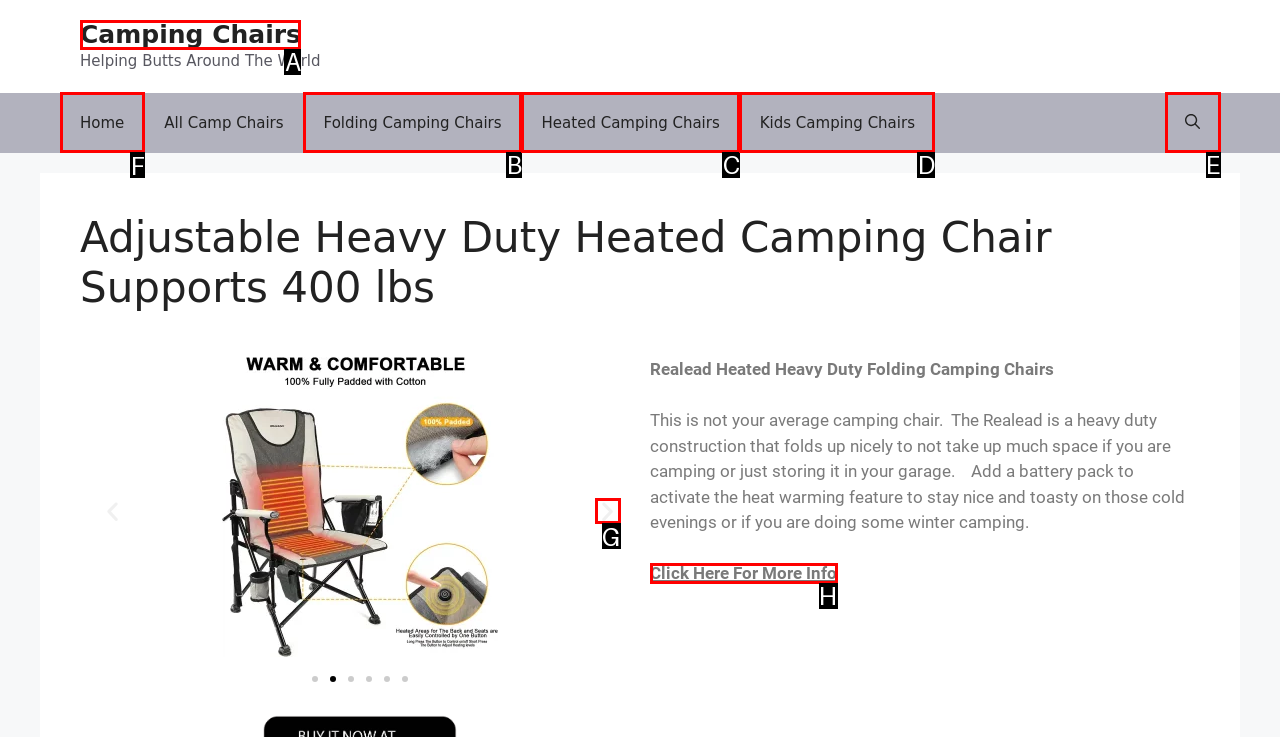Determine which HTML element I should select to execute the task: Click on the 'Home' link
Reply with the corresponding option's letter from the given choices directly.

F